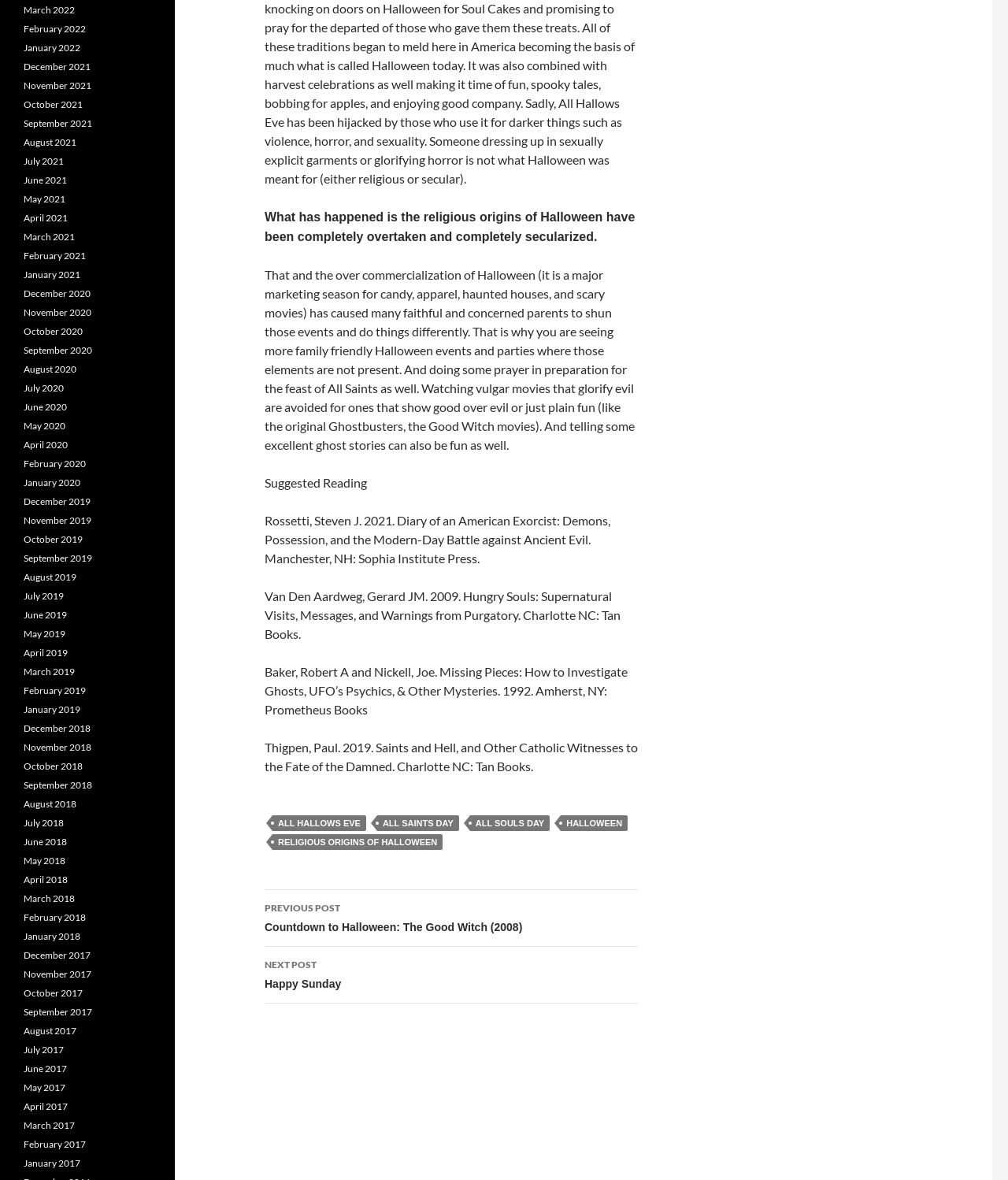Pinpoint the bounding box coordinates of the clickable element to carry out the following instruction: "Explore 'March 2022'."

[0.023, 0.003, 0.074, 0.013]